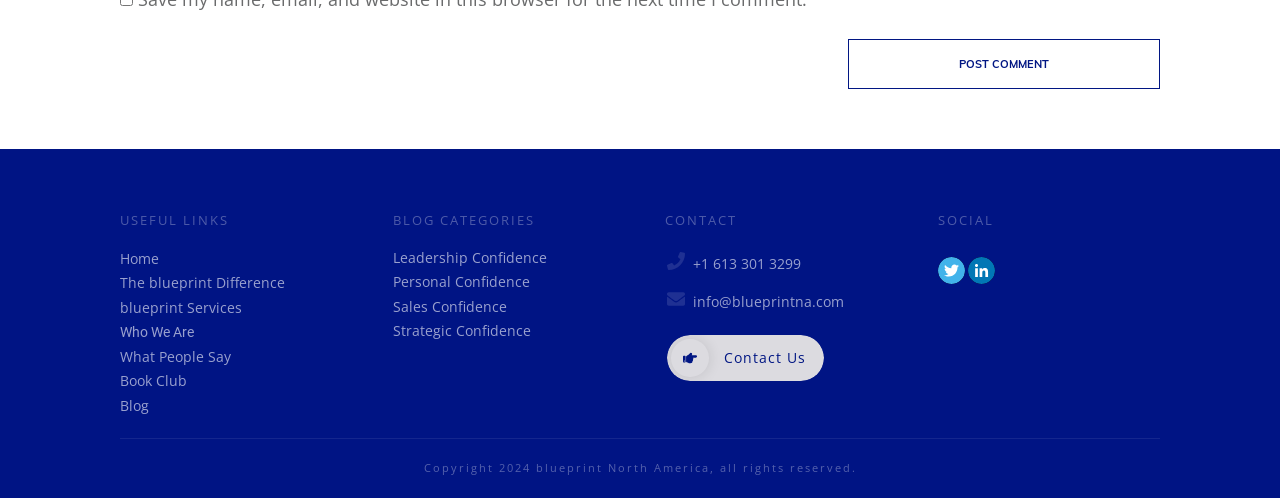Provide a brief response using a word or short phrase to this question:
What is the category of the blog post linked by 'Leadership Confidence'?

BLOG CATEGORIES